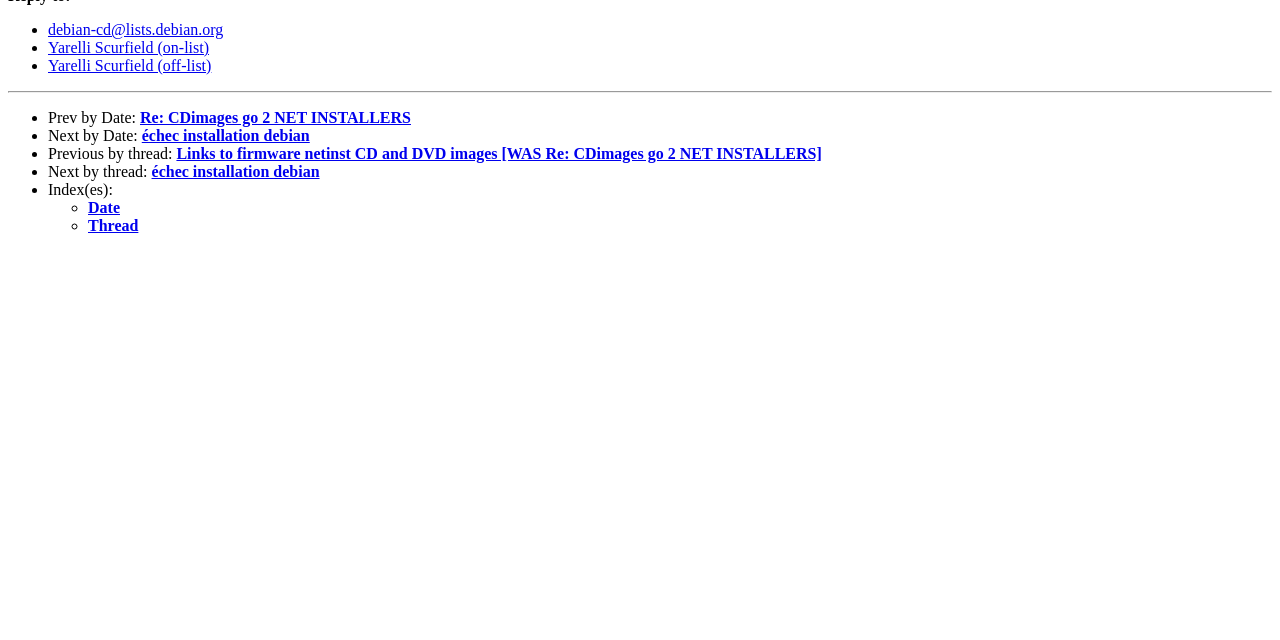From the webpage screenshot, predict the bounding box of the UI element that matches this description: "Yarelli Scurfield (off-list)".

[0.038, 0.089, 0.165, 0.115]